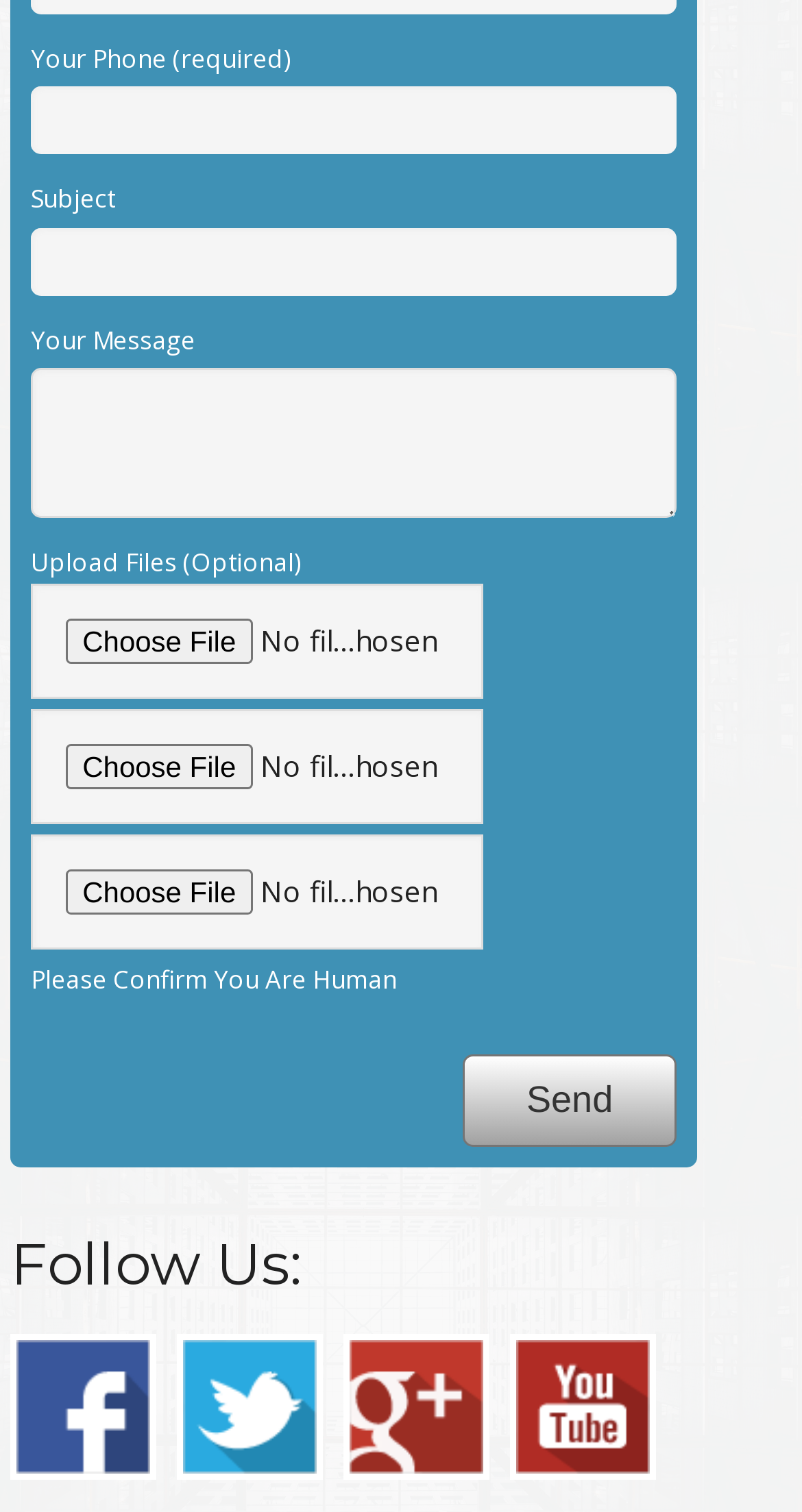Provide the bounding box coordinates in the format (top-left x, top-left y, bottom-right x, bottom-right y). All values are floating point numbers between 0 and 1. Determine the bounding box coordinate of the UI element described as: alt="Google +"

[0.636, 0.882, 0.818, 0.978]